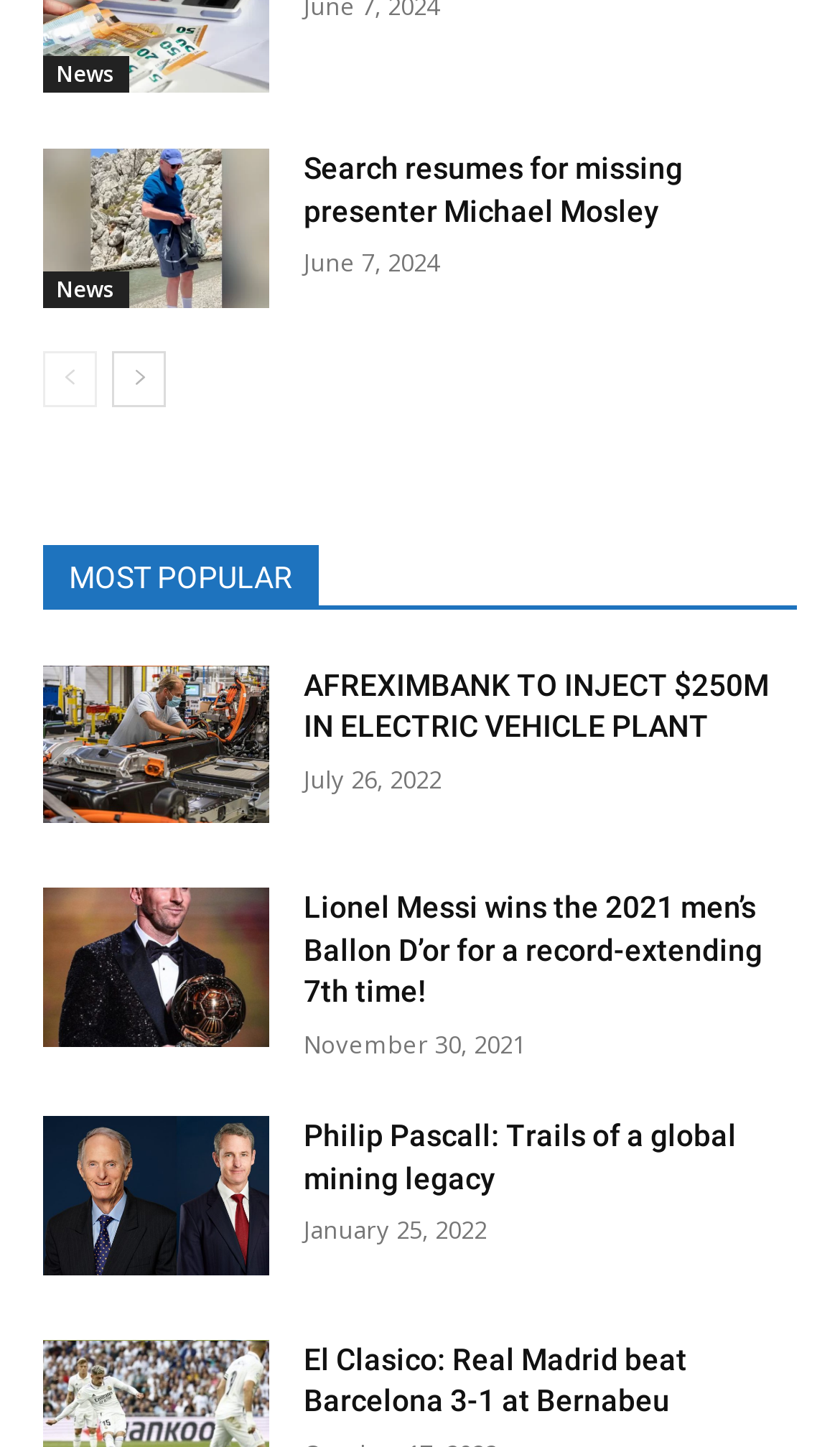Pinpoint the bounding box coordinates of the area that must be clicked to complete this instruction: "Read the article about Michael Mosley".

[0.362, 0.103, 0.949, 0.161]